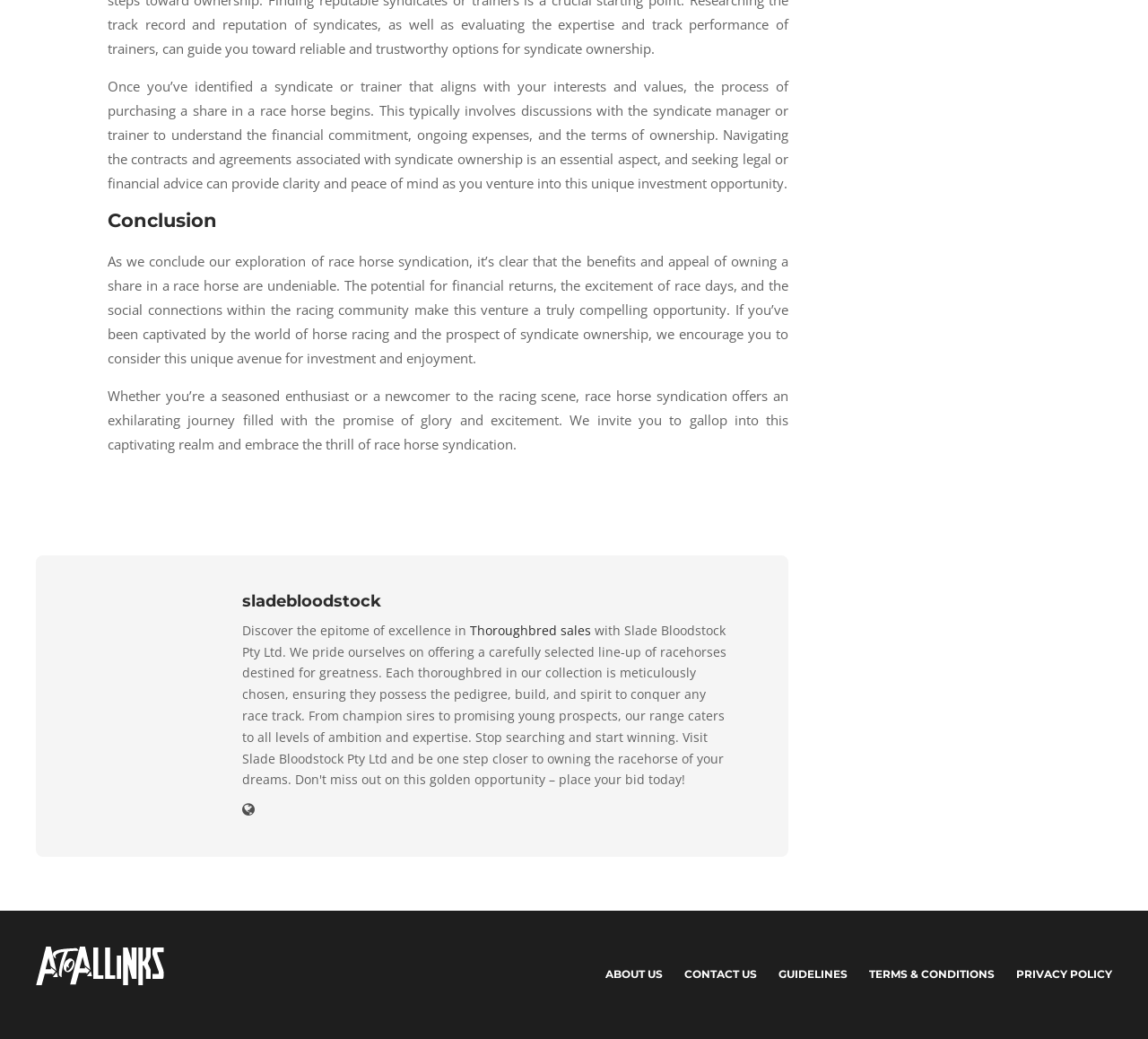Provide the bounding box coordinates of the HTML element described by the text: "Guidelines". The coordinates should be in the format [left, top, right, bottom] with values between 0 and 1.

[0.678, 0.921, 0.738, 0.955]